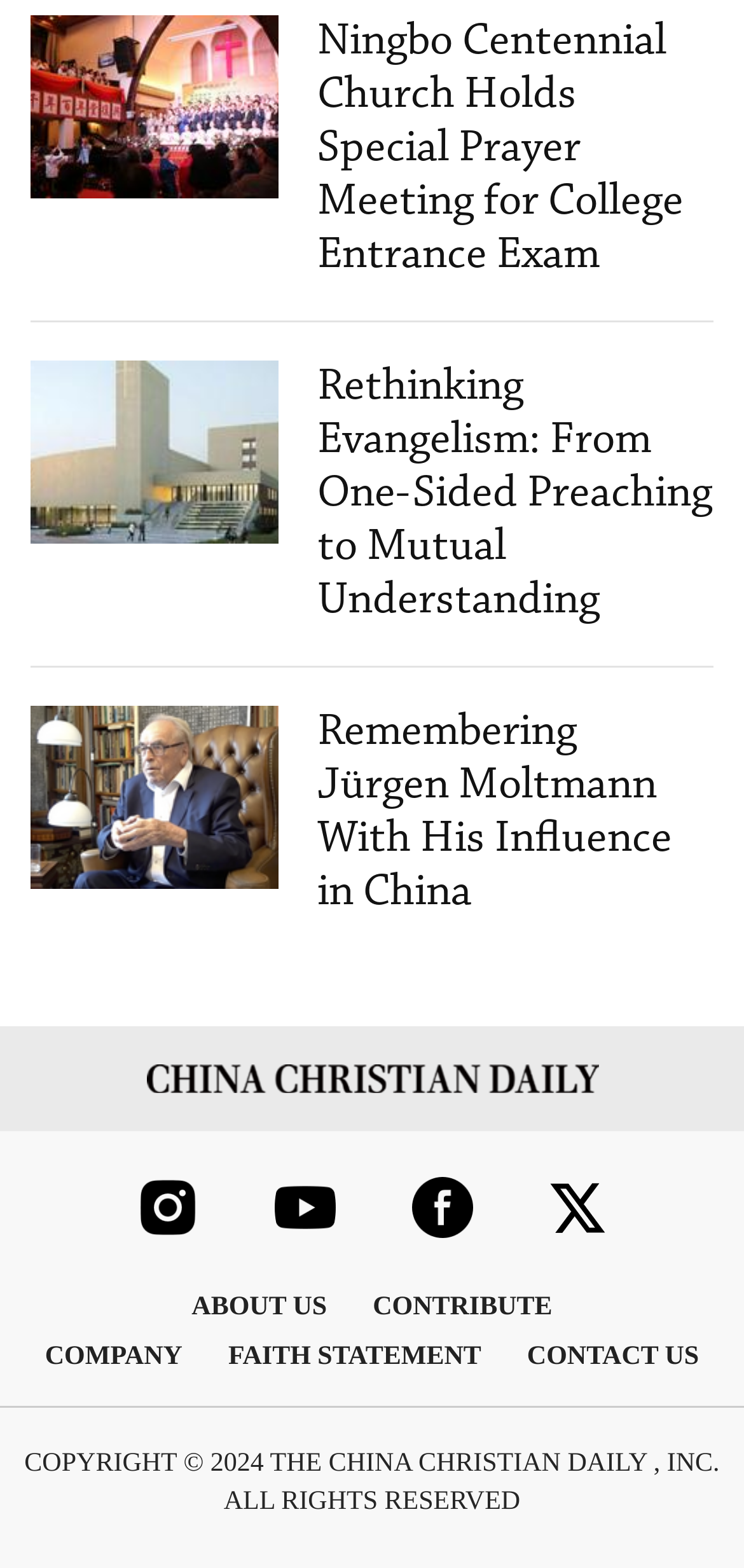What is the topic of the first article?
Analyze the image and deliver a detailed answer to the question.

I looked at the text of the first link element, which is 'Ningbo Centennial Church Holds Special Prayer Meeting for College Entrance Exam', and determined that the topic is related to the College Entrance Exam.